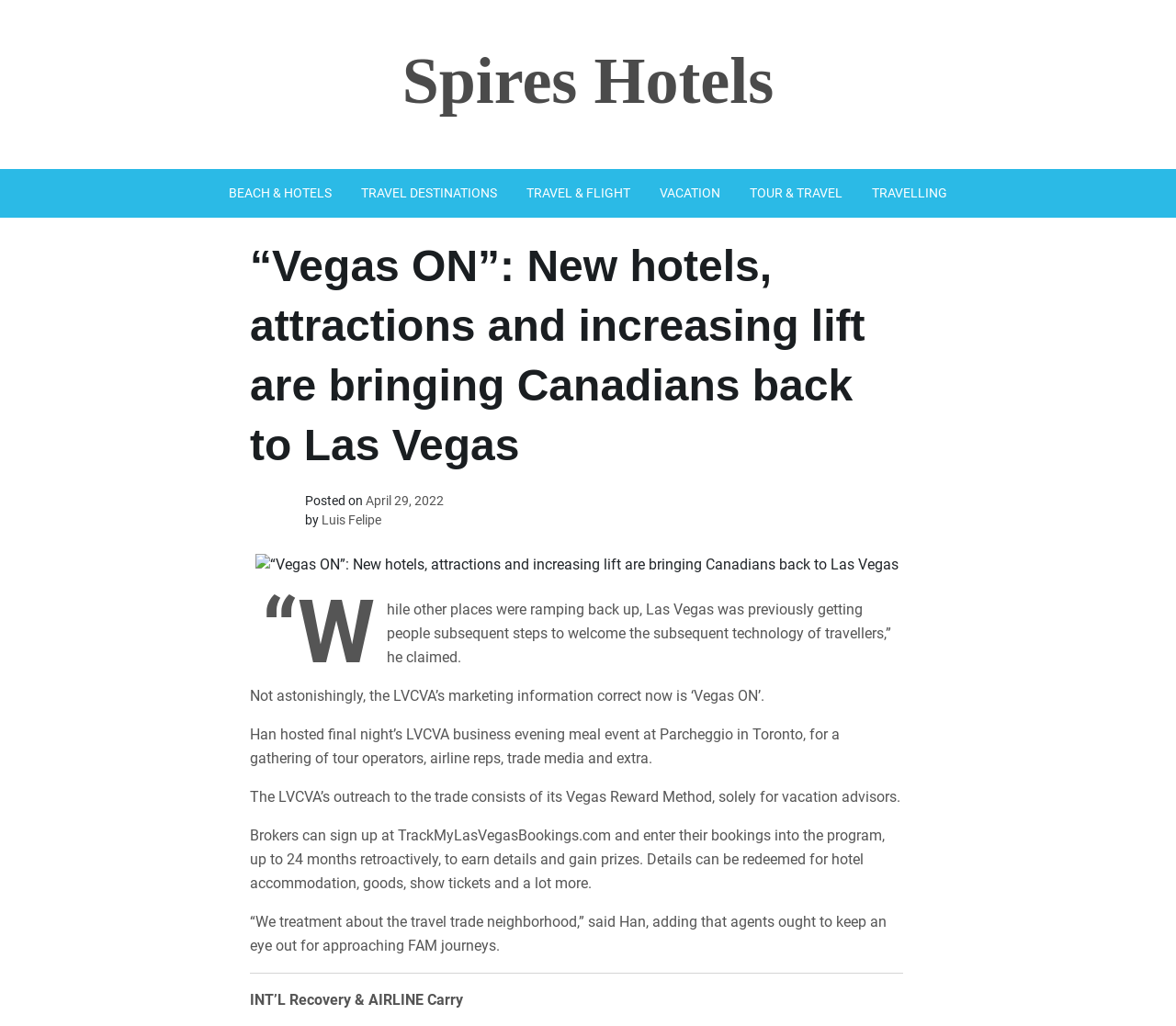Use a single word or phrase to answer this question: 
What is the orientation of the separator element?

Horizontal